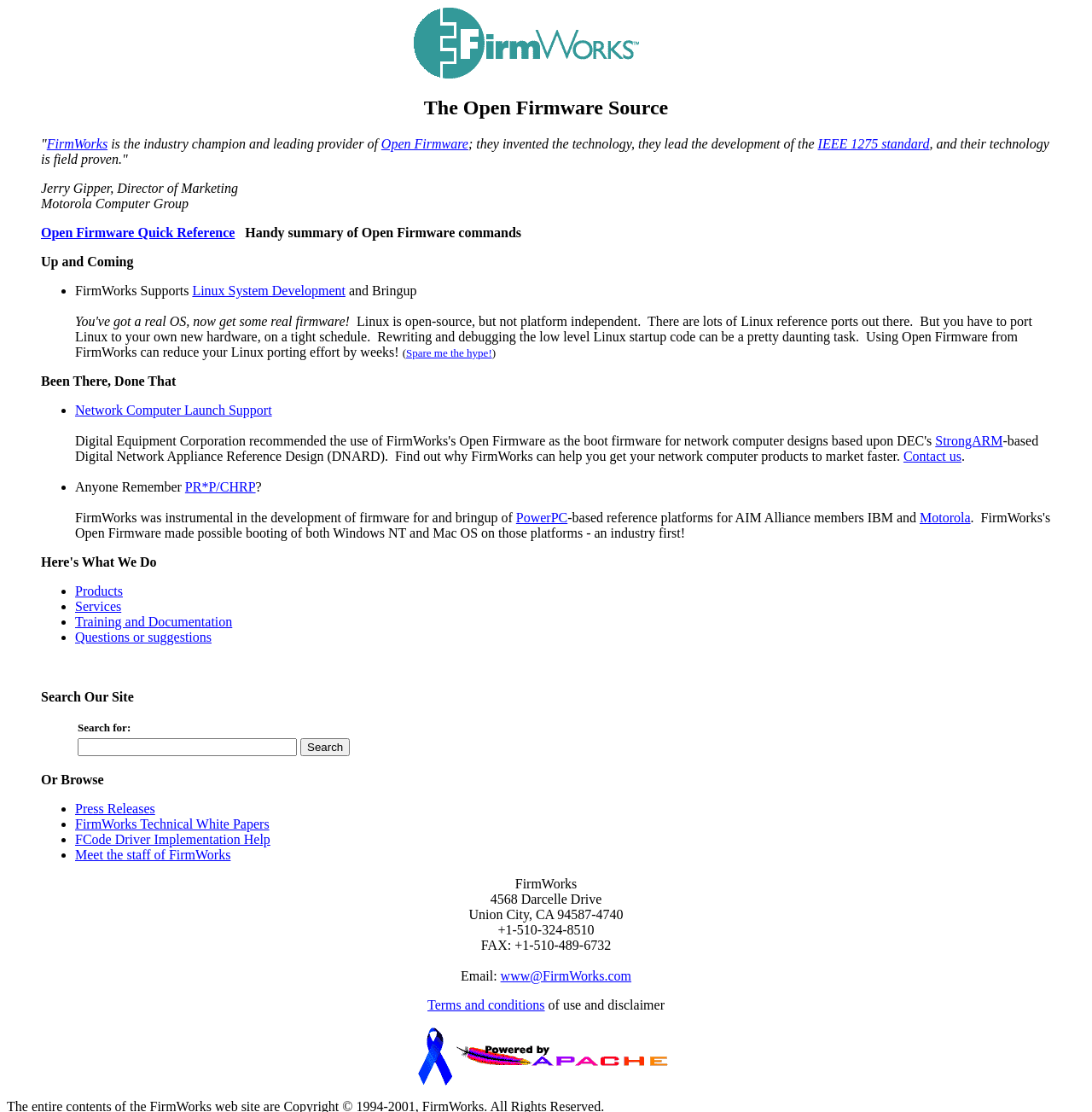Carefully examine the image and provide an in-depth answer to the question: What is the location of FirmWorks mentioned in the webpage?

The webpage mentions the address '4568 Darcelle Drive, Union City, CA 94587-4740' which implies that the location of FirmWorks is Union City, CA 94587-4740.